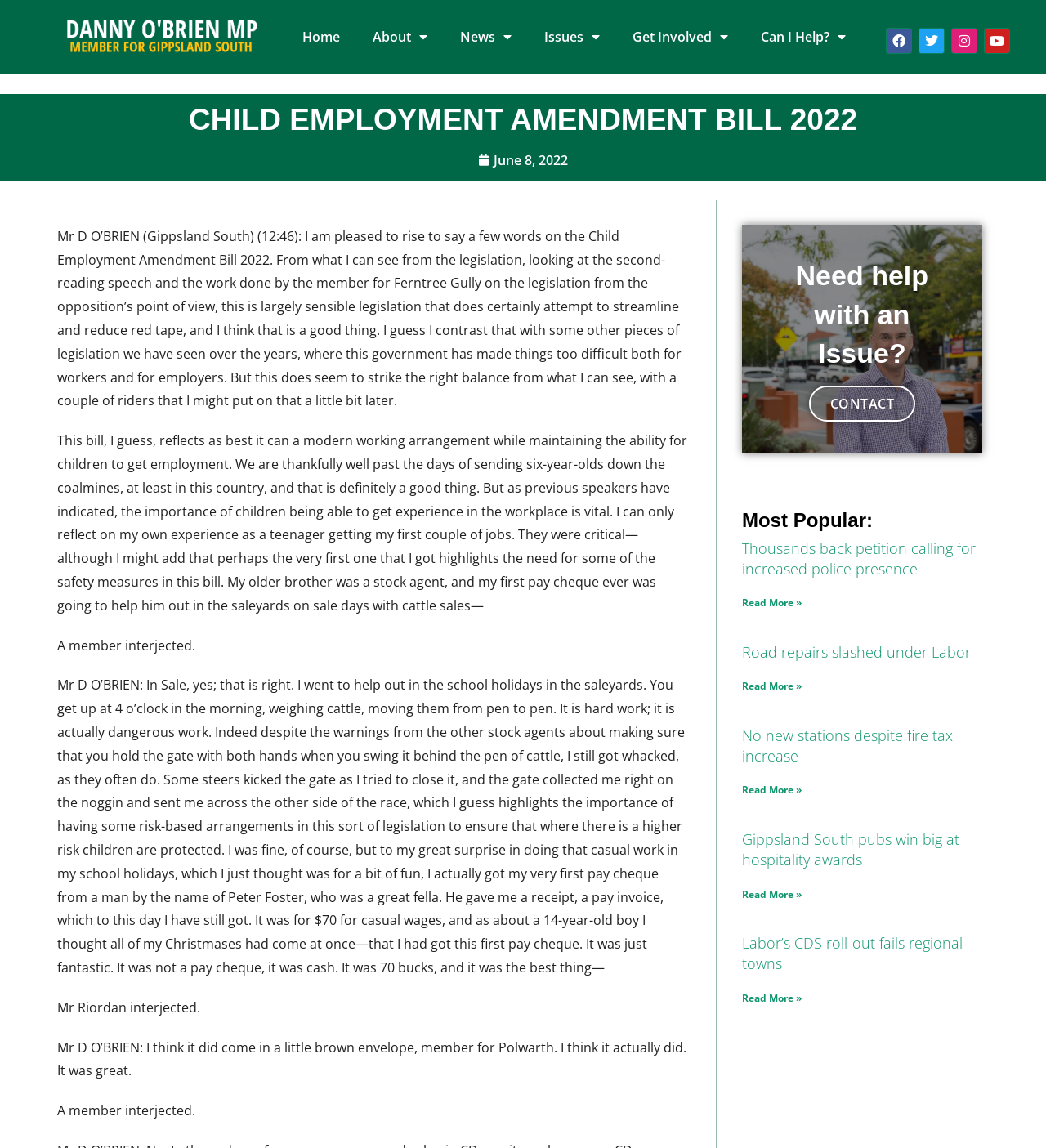Identify the bounding box coordinates of the clickable section necessary to follow the following instruction: "Read more about 'Thousands back petition calling for increased police presence'". The coordinates should be presented as four float numbers from 0 to 1, i.e., [left, top, right, bottom].

[0.709, 0.519, 0.766, 0.531]